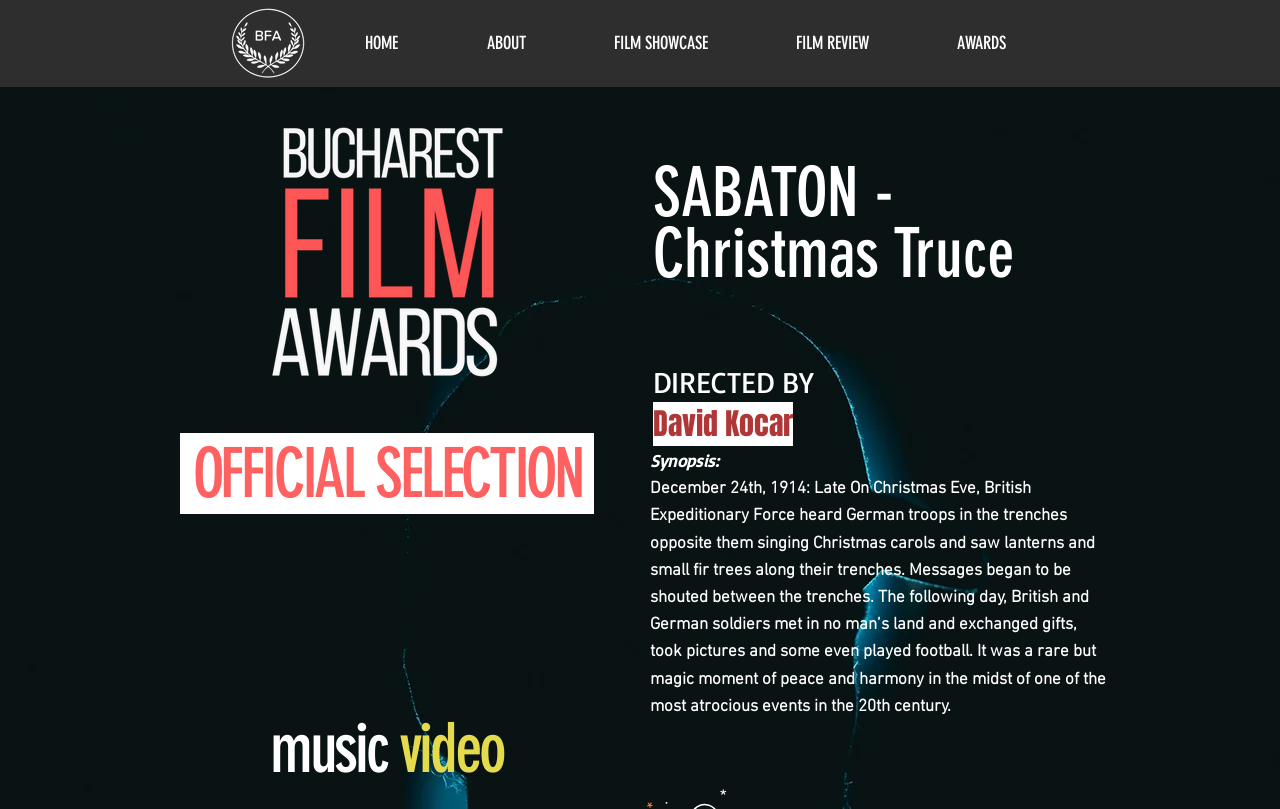Find and provide the bounding box coordinates for the UI element described here: "FILM SHOWCASE". The coordinates should be given as four float numbers between 0 and 1: [left, top, right, bottom].

[0.445, 0.038, 0.588, 0.068]